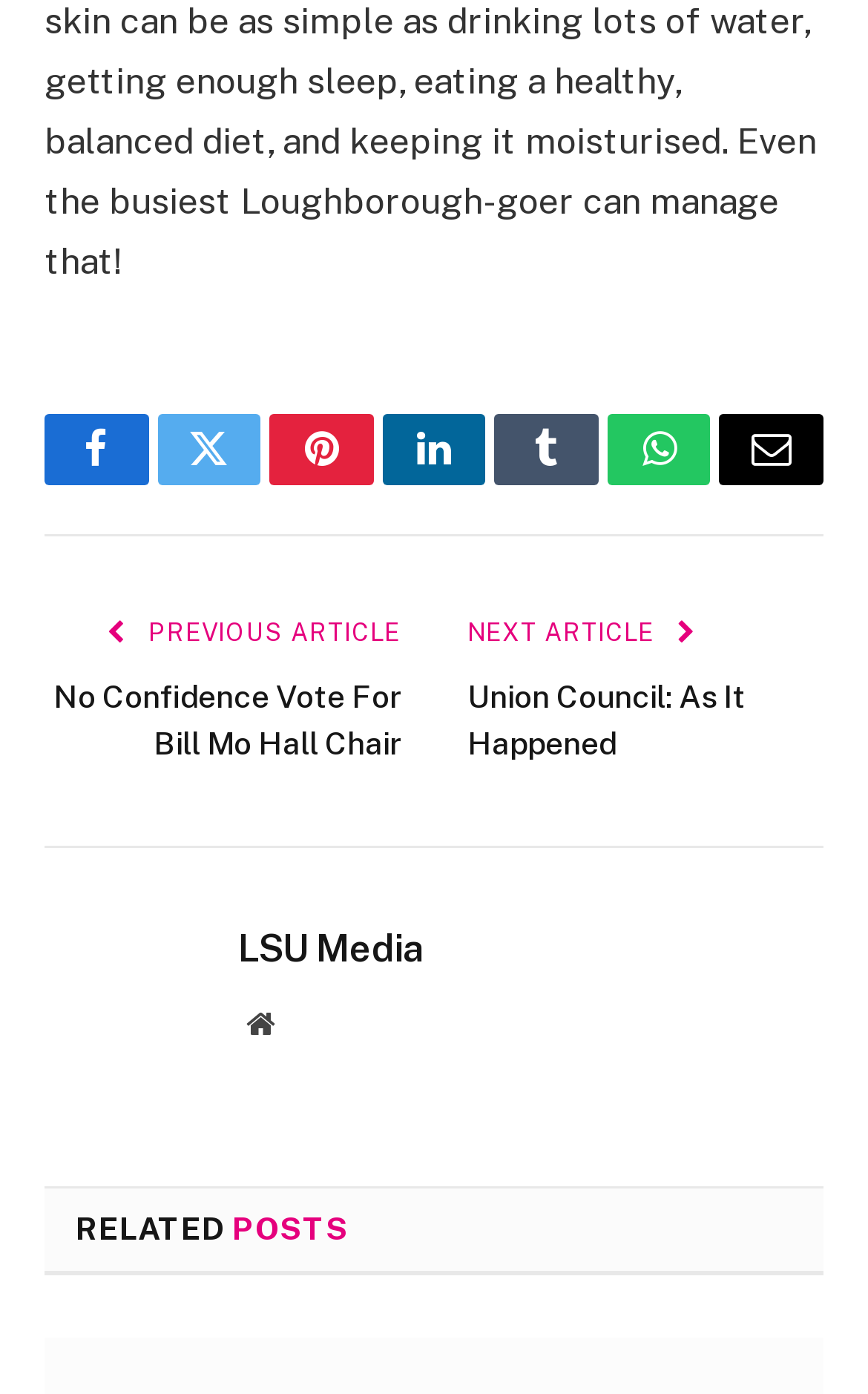What is the title of the next article?
Could you answer the question in a detailed manner, providing as much information as possible?

I looked for the link with the text 'NEXT ARTICLE' and found the title of the next article next to it, which is 'Union Council: As It Happened'.